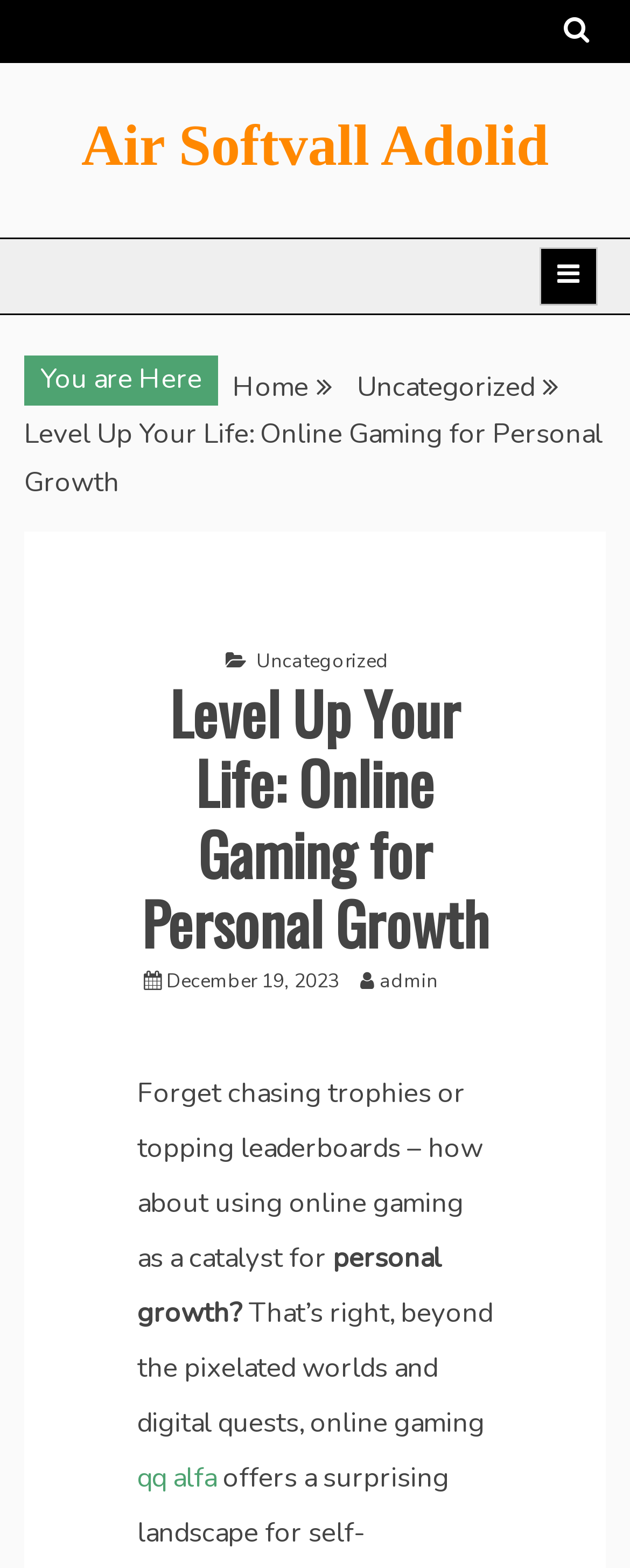Please determine the heading text of this webpage.

Level Up Your Life: Online Gaming for Personal Growth